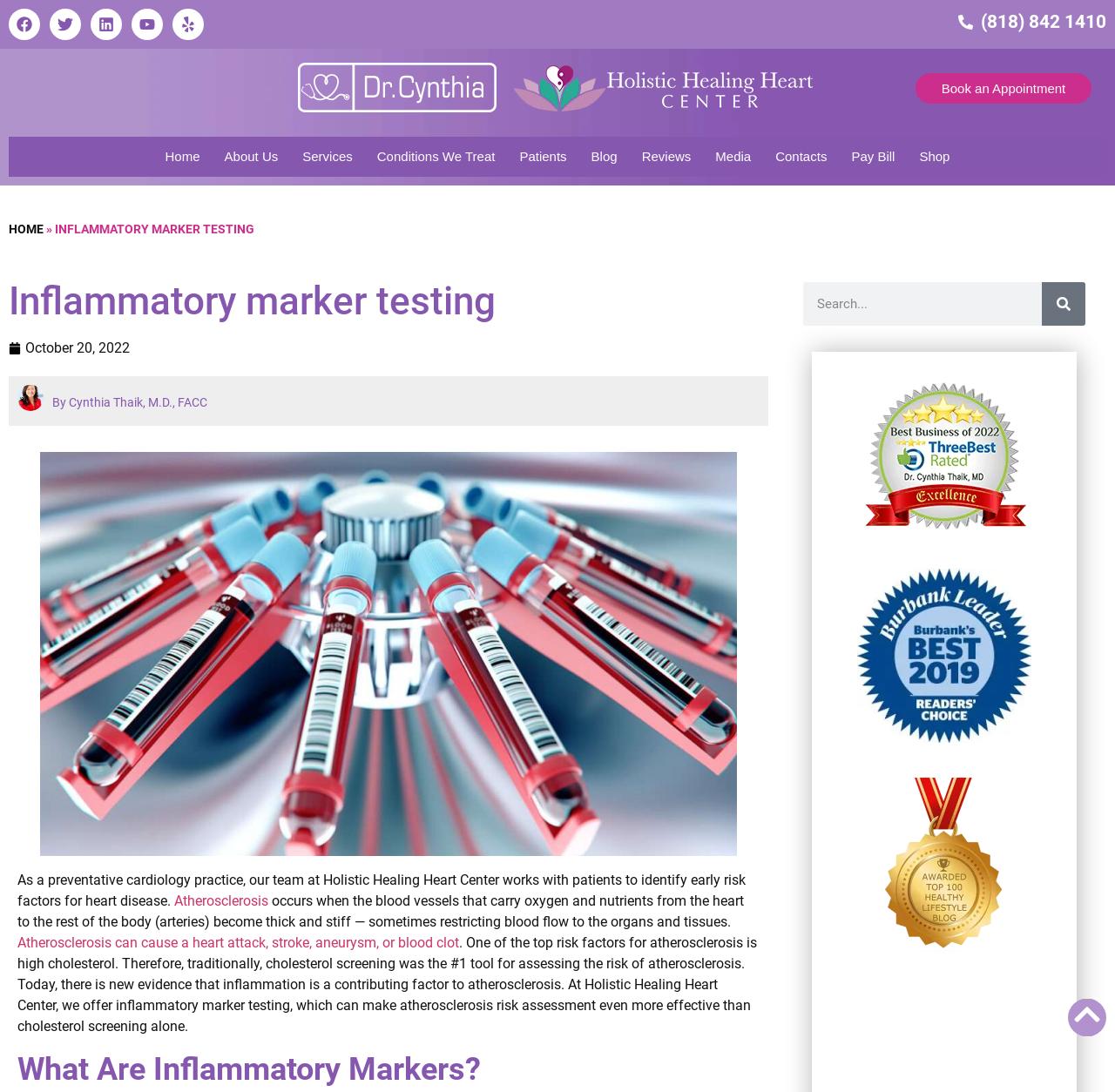Locate the bounding box coordinates of the element you need to click to accomplish the task described by this instruction: "Click the Facebook link".

[0.008, 0.008, 0.036, 0.037]